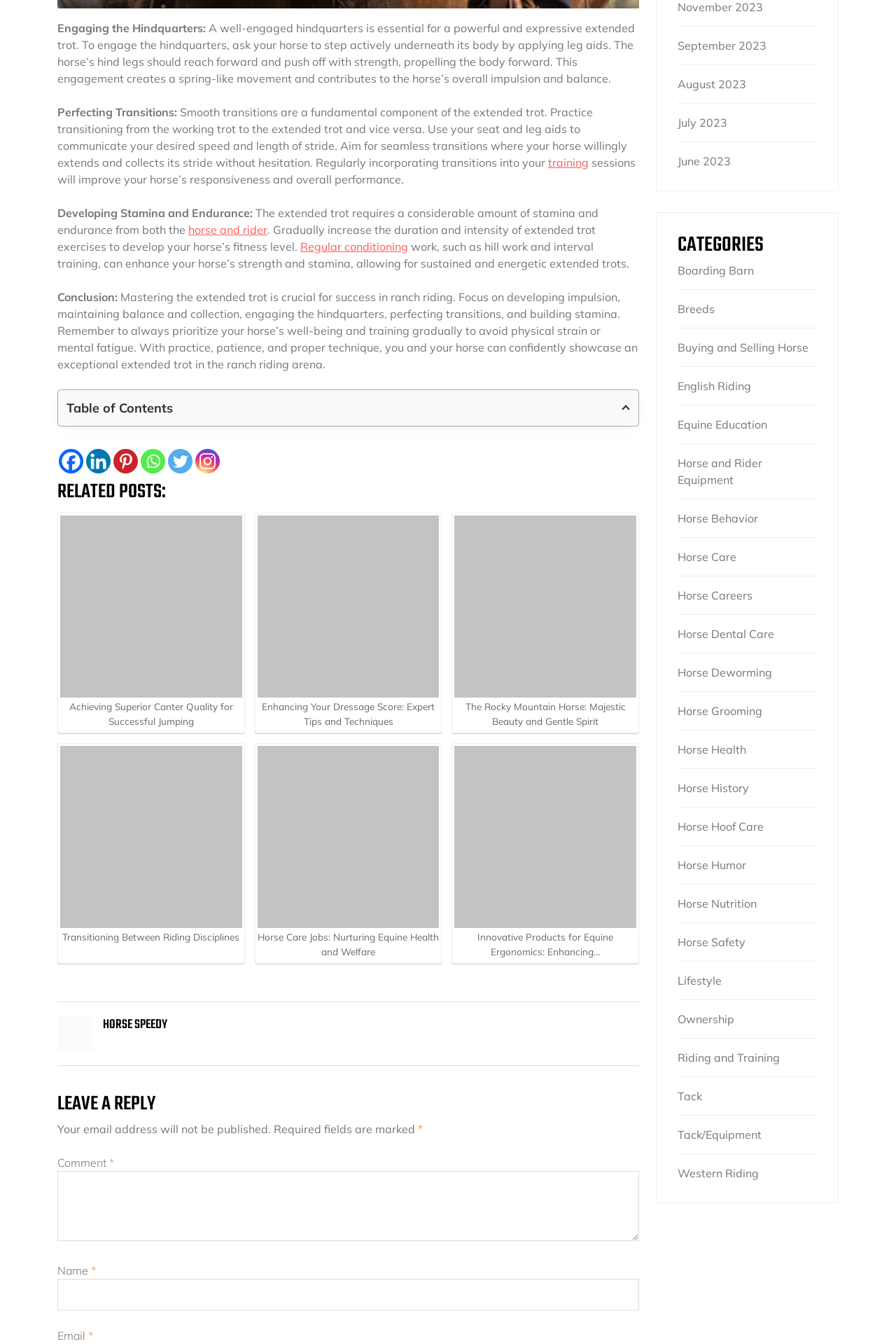What is the goal of mastering the extended trot?
Answer with a single word or phrase, using the screenshot for reference.

Success in ranch riding